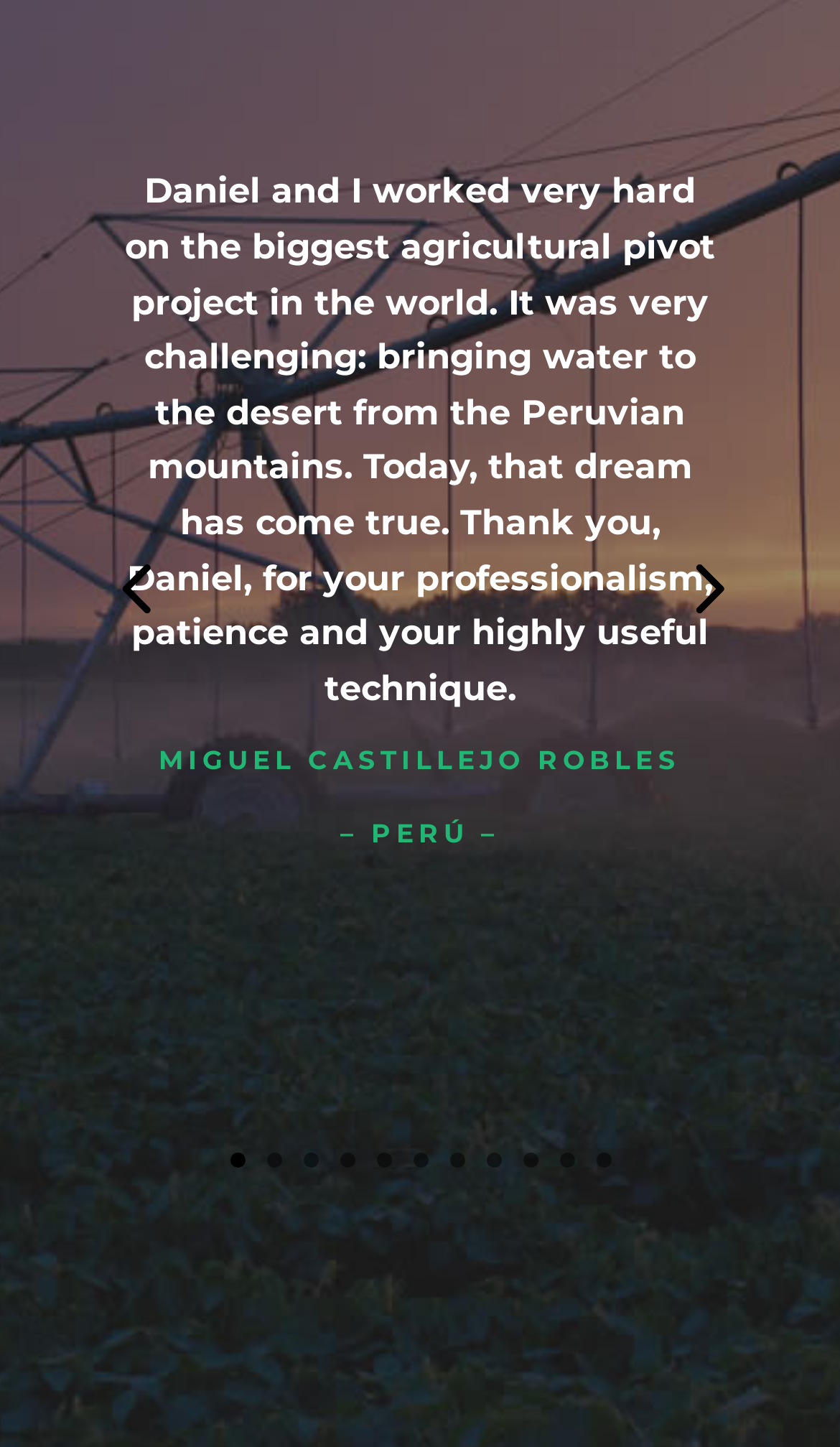Determine the bounding box for the UI element that matches this description: "4".

[0.404, 0.797, 0.422, 0.807]